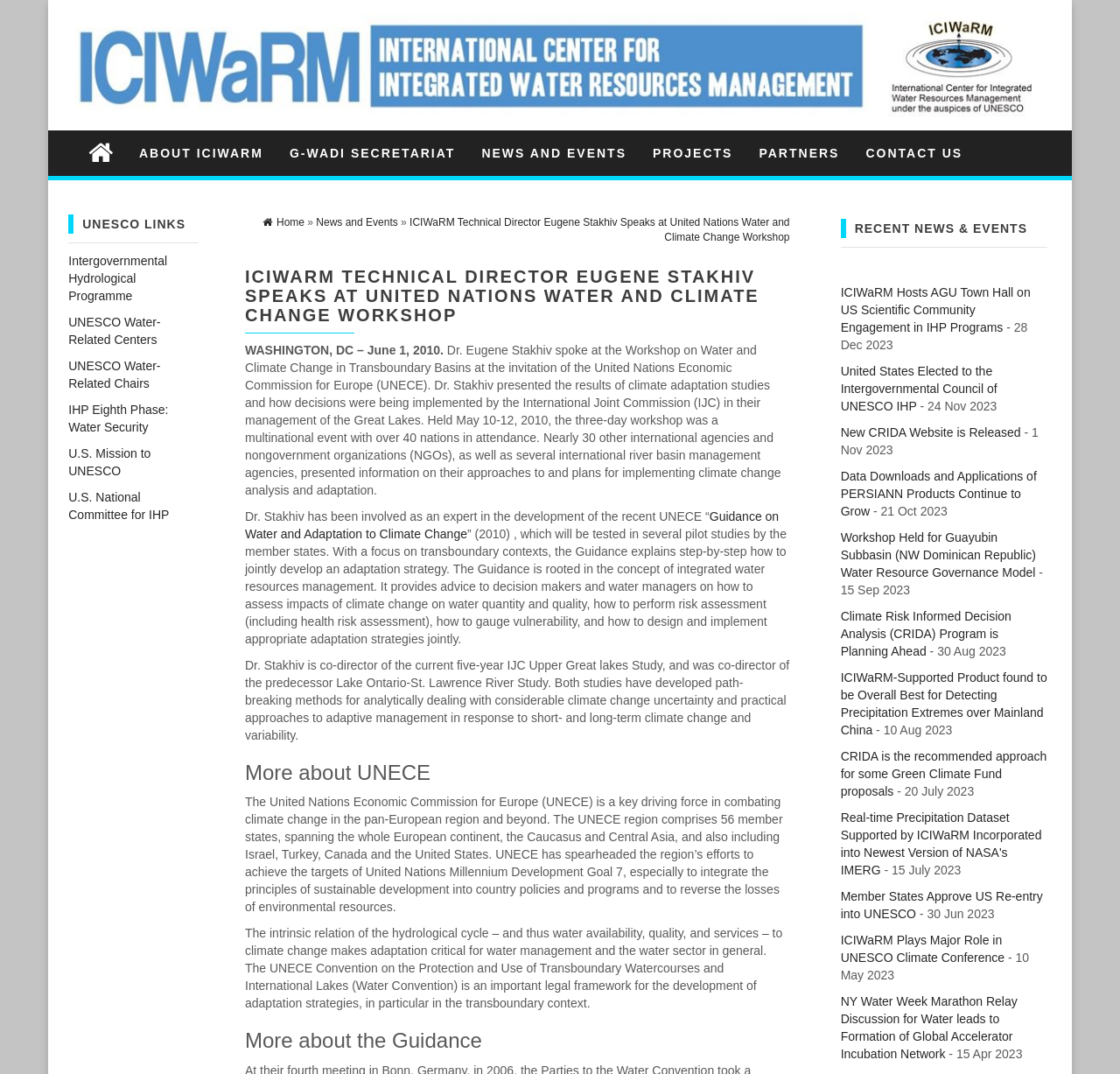What is the date of the workshop on Water and Climate Change in Transboundary Basins?
Can you give a detailed and elaborate answer to the question?

I found the answer by reading the text that describes the workshop on Water and Climate Change in Transboundary Basins, which was held from May 10-12, 2010.